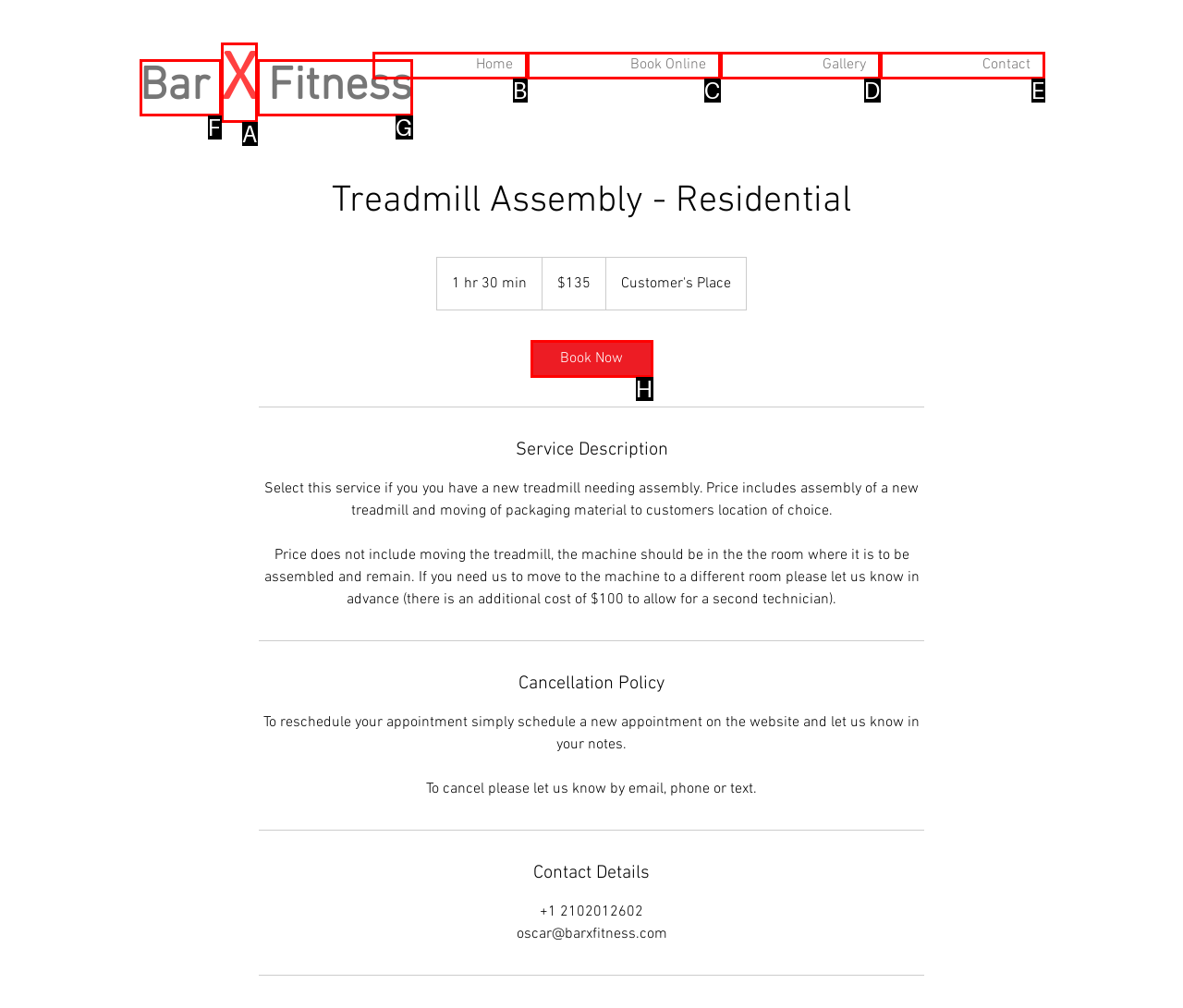Choose the option that matches the following description: X
Reply with the letter of the selected option directly.

A